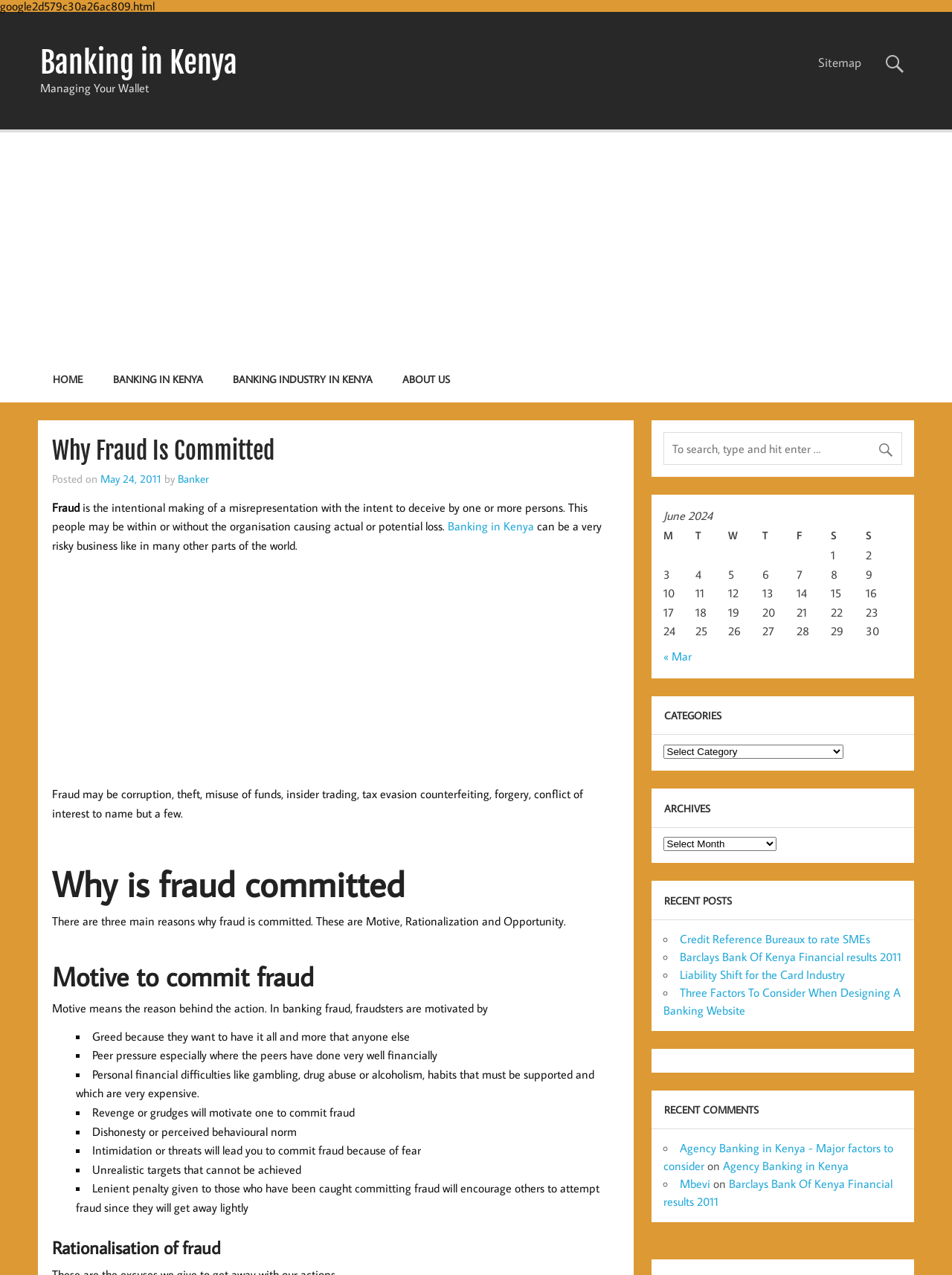Please determine the bounding box coordinates of the clickable area required to carry out the following instruction: "Click on the 'May 24, 2011' link". The coordinates must be four float numbers between 0 and 1, represented as [left, top, right, bottom].

[0.106, 0.369, 0.17, 0.381]